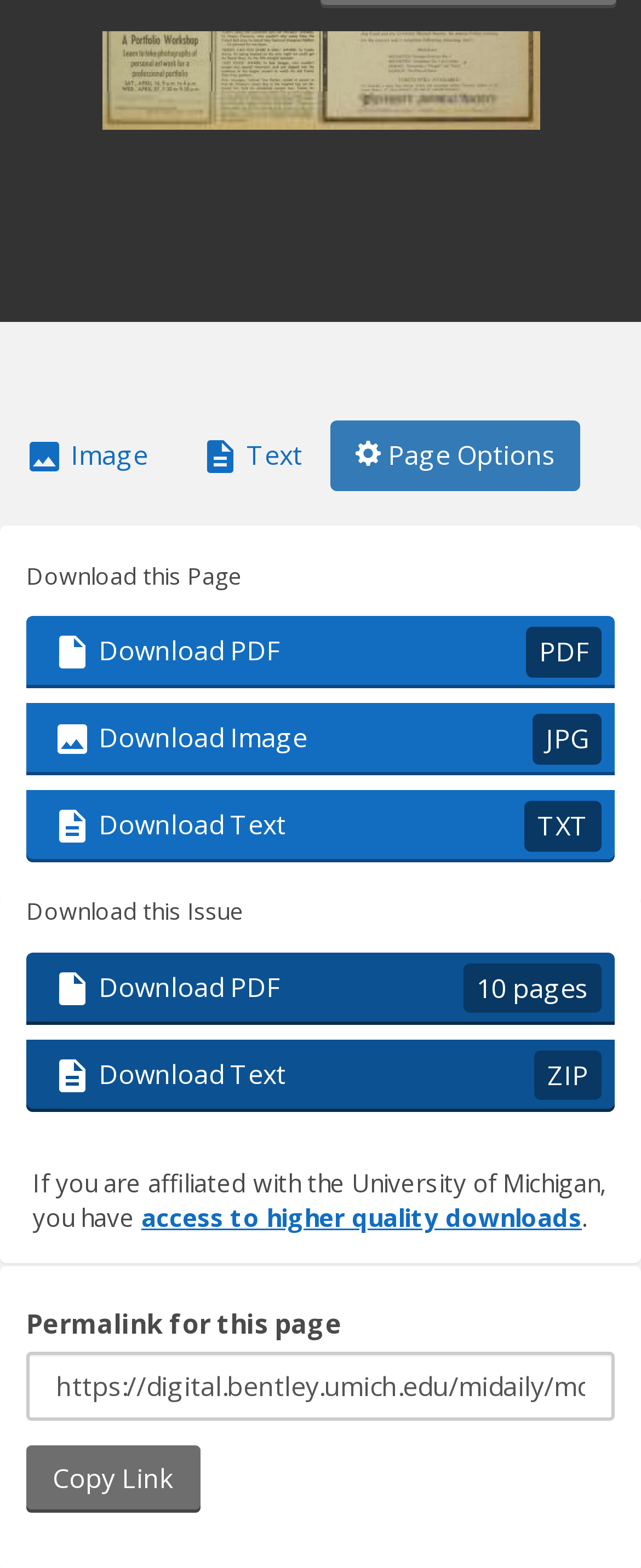Determine the bounding box coordinates of the clickable element to complete this instruction: "Select the Image tab". Provide the coordinates in the format of four float numbers between 0 and 1, [left, top, right, bottom].

[0.0, 0.268, 0.269, 0.314]